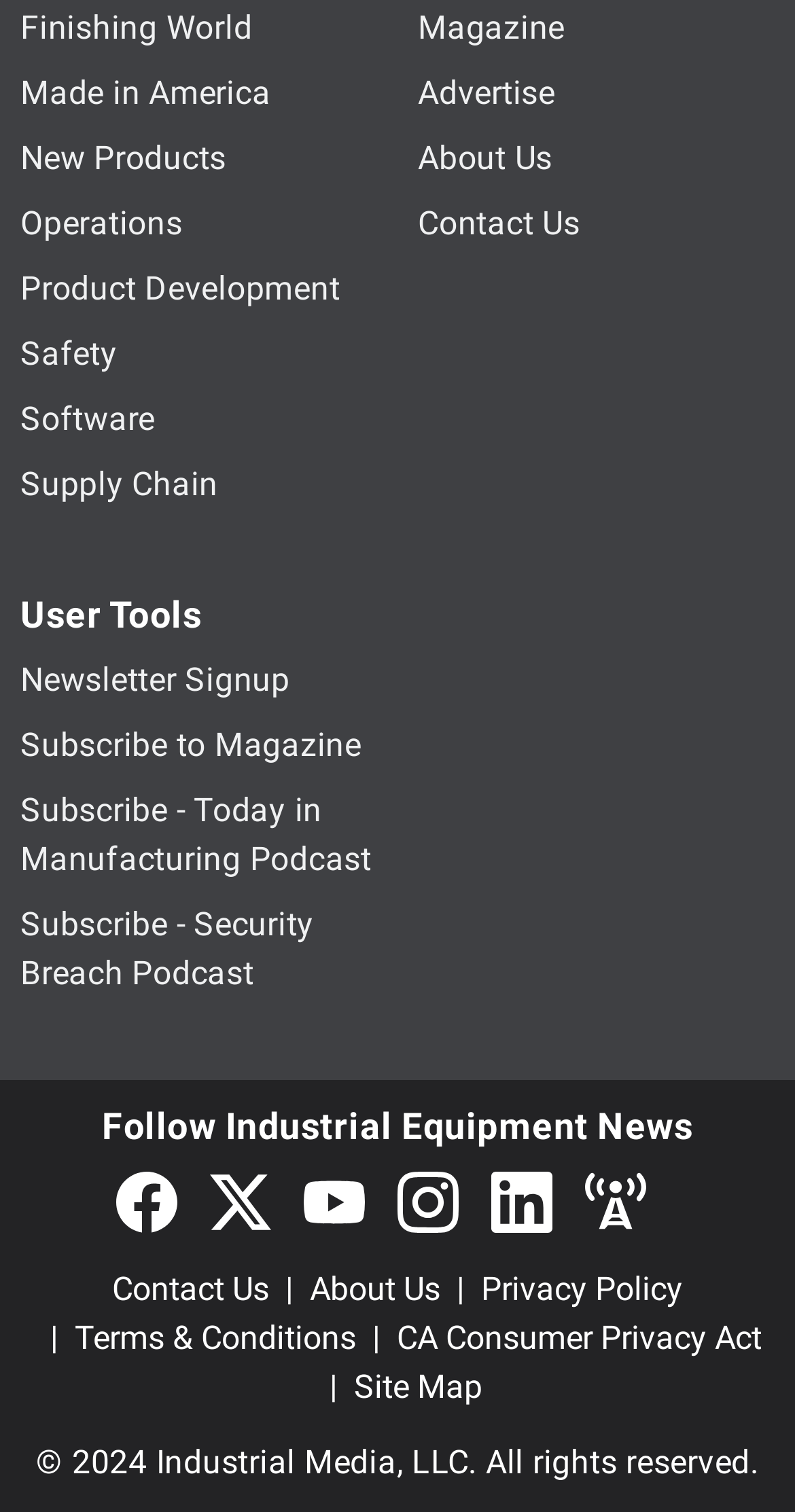Please locate the bounding box coordinates of the region I need to click to follow this instruction: "Contact Us".

[0.141, 0.839, 0.338, 0.865]